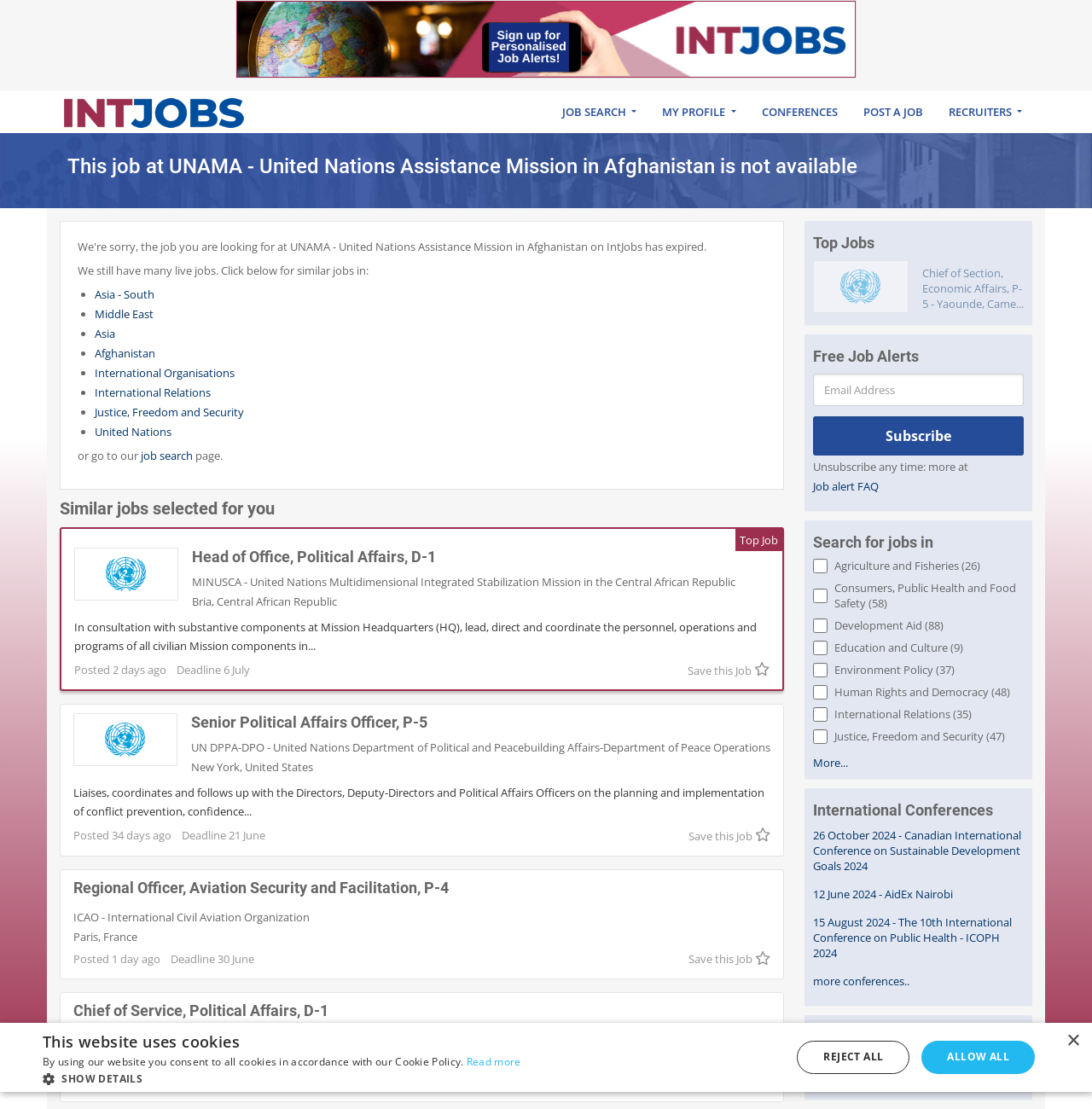Given the following UI element description: "Senior Political Affairs Officer, P-5", find the bounding box coordinates in the webpage screenshot.

[0.175, 0.643, 0.391, 0.659]